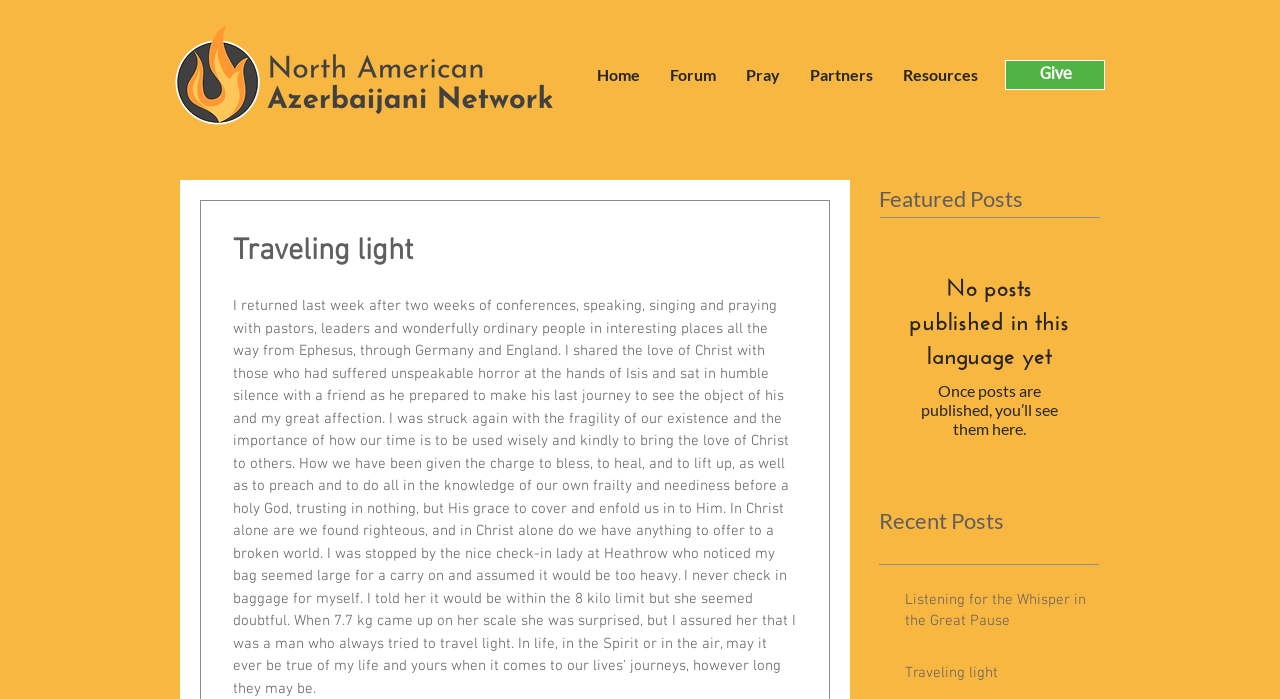Using the webpage screenshot and the element description Give, determine the bounding box coordinates. Specify the coordinates in the format (top-left x, top-left y, bottom-right x, bottom-right y) with values ranging from 0 to 1.

[0.785, 0.086, 0.863, 0.129]